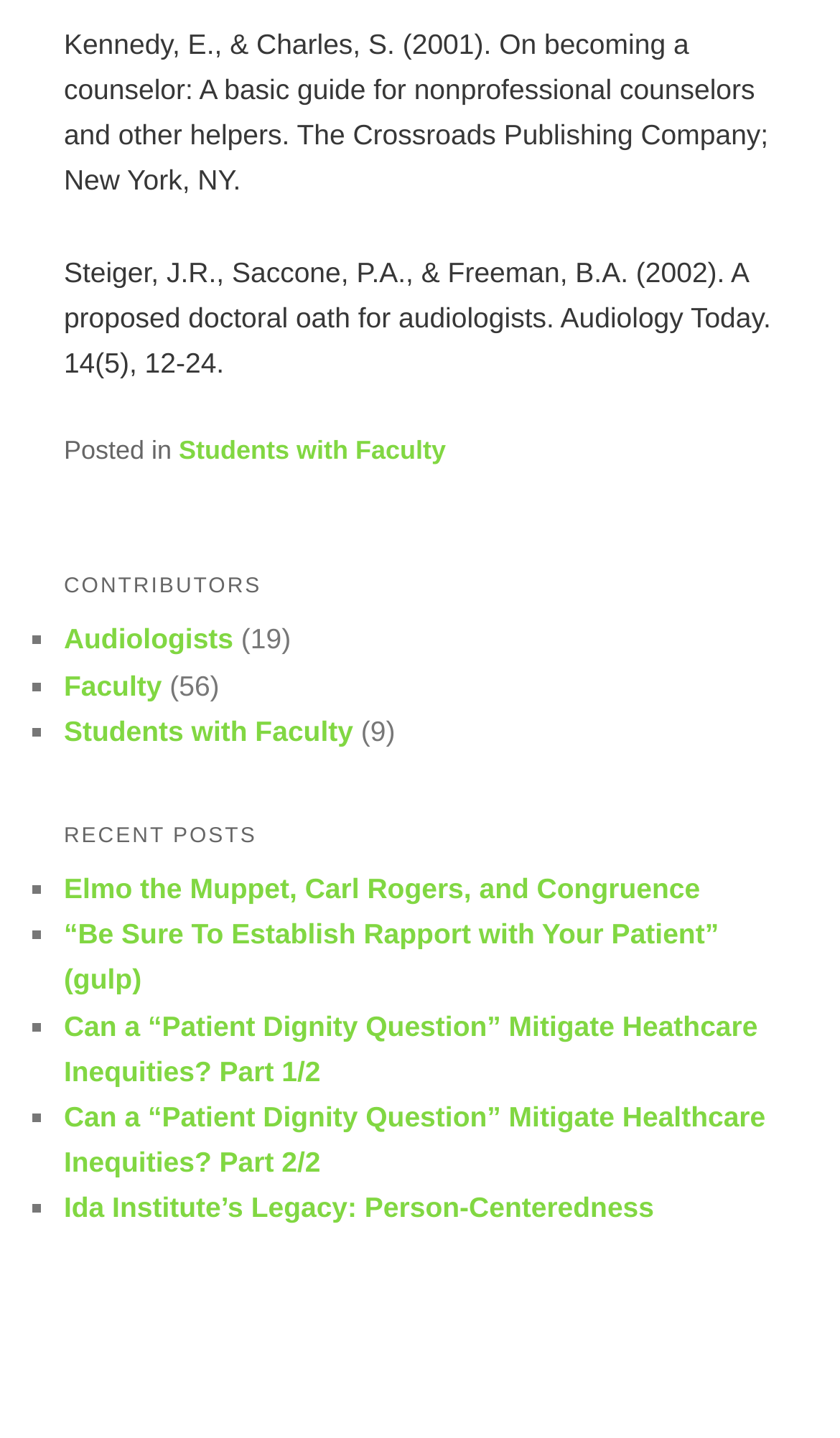Please specify the bounding box coordinates in the format (top-left x, top-left y, bottom-right x, bottom-right y), with values ranging from 0 to 1. Identify the bounding box for the UI component described as follows: Audiologists

[0.076, 0.433, 0.278, 0.456]